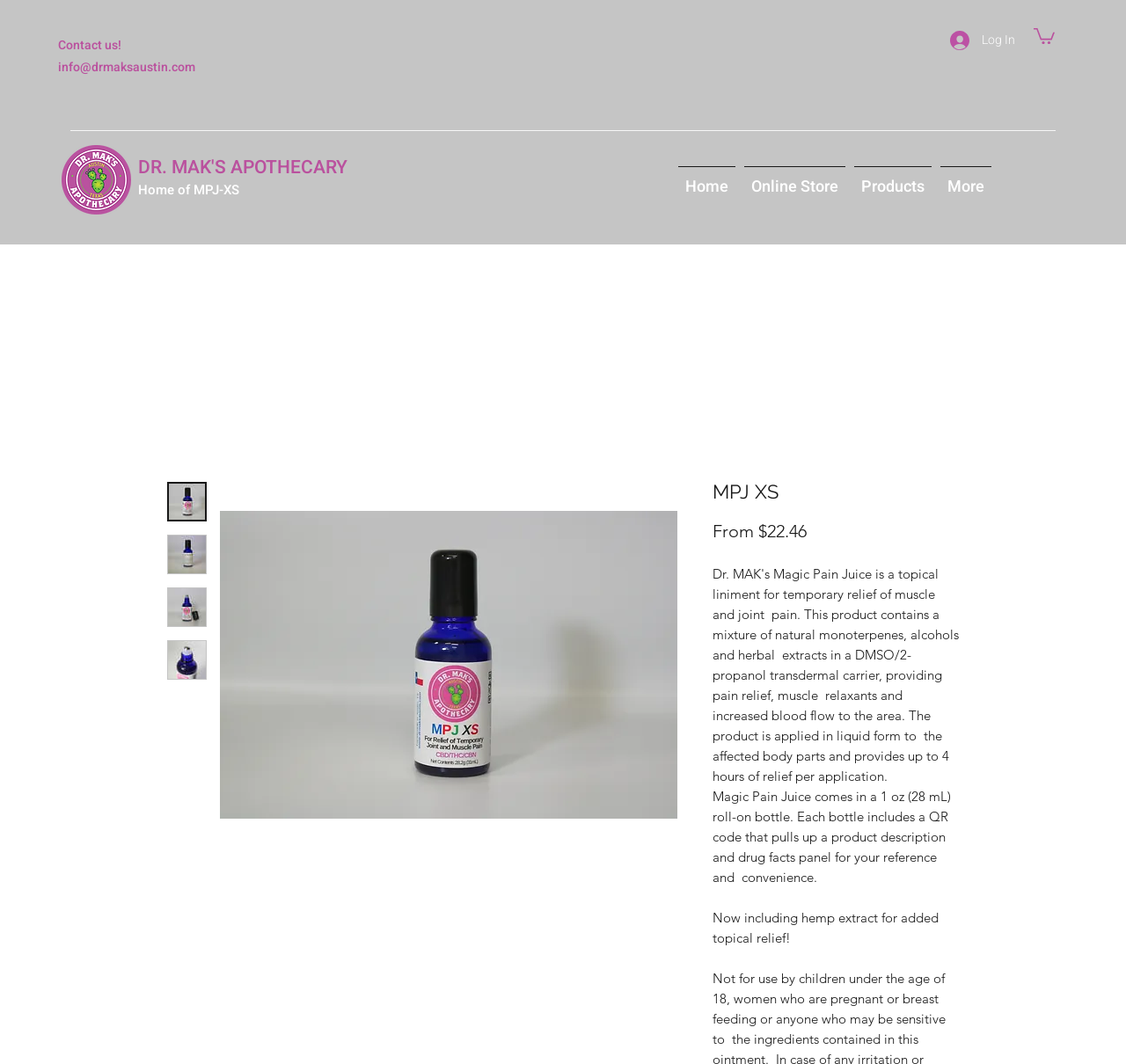Use a single word or phrase to answer the question:
What is the size of the product bottle?

1 oz (28 mL)